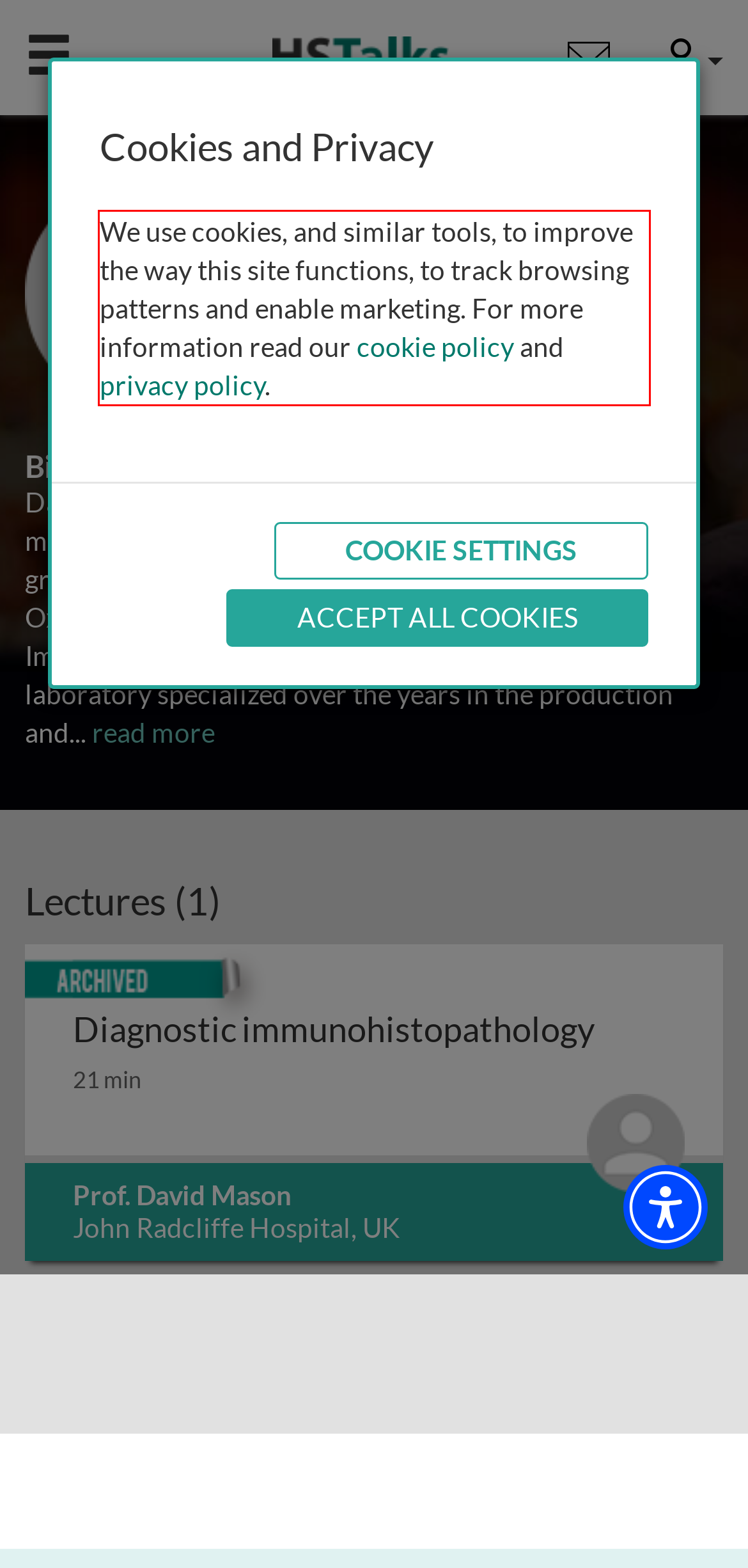View the screenshot of the webpage and identify the UI element surrounded by a red bounding box. Extract the text contained within this red bounding box.

We use cookies, and similar tools, to improve the way this site functions, to track browsing patterns and enable marketing. For more information read our cookie policy and privacy policy.